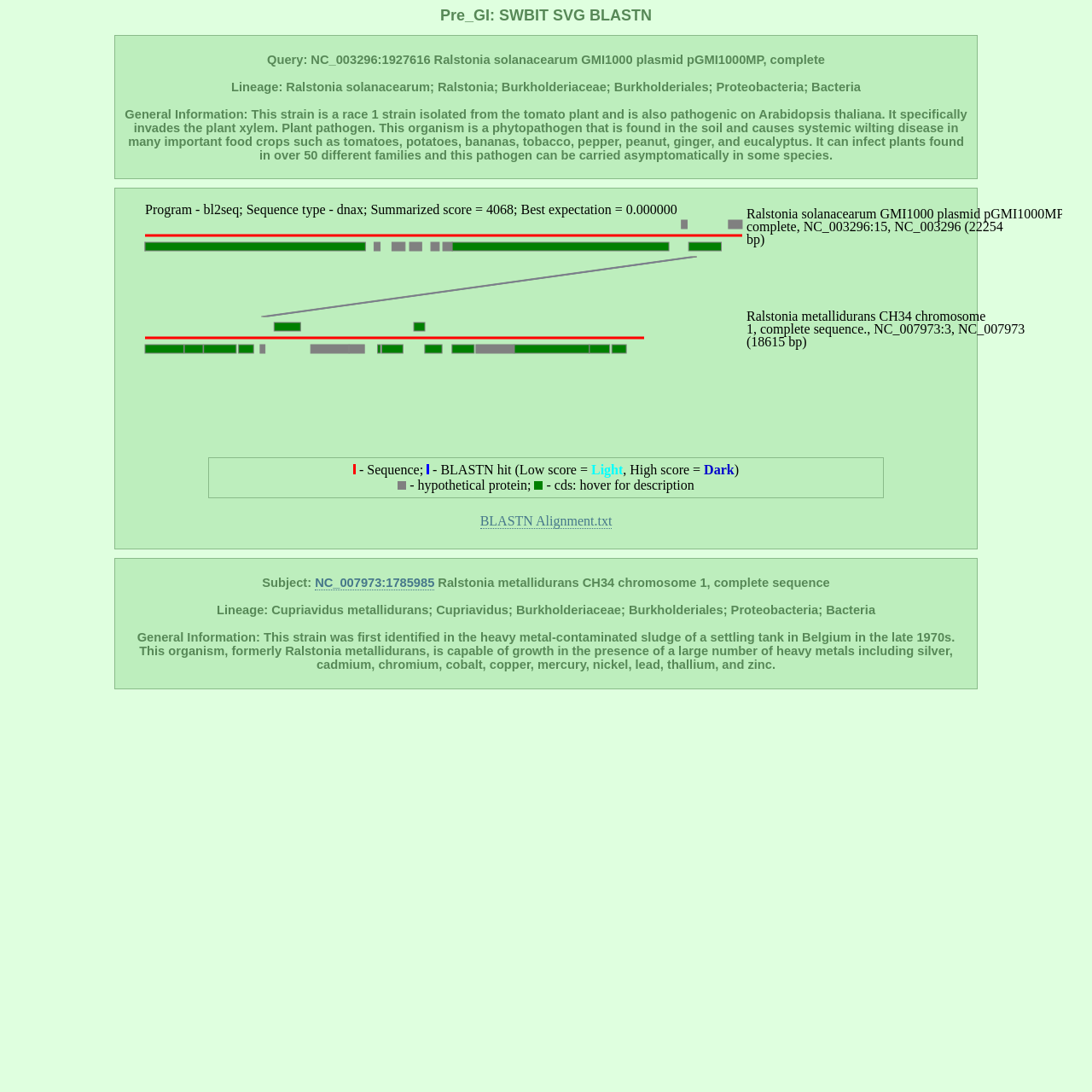Utilize the details in the image to give a detailed response to the question: What is the name of the chromosome mentioned in the subject section?

The name of the chromosome mentioned in the subject section is NC_007973:1785985 which is a link element located below the BLASTN hit section.